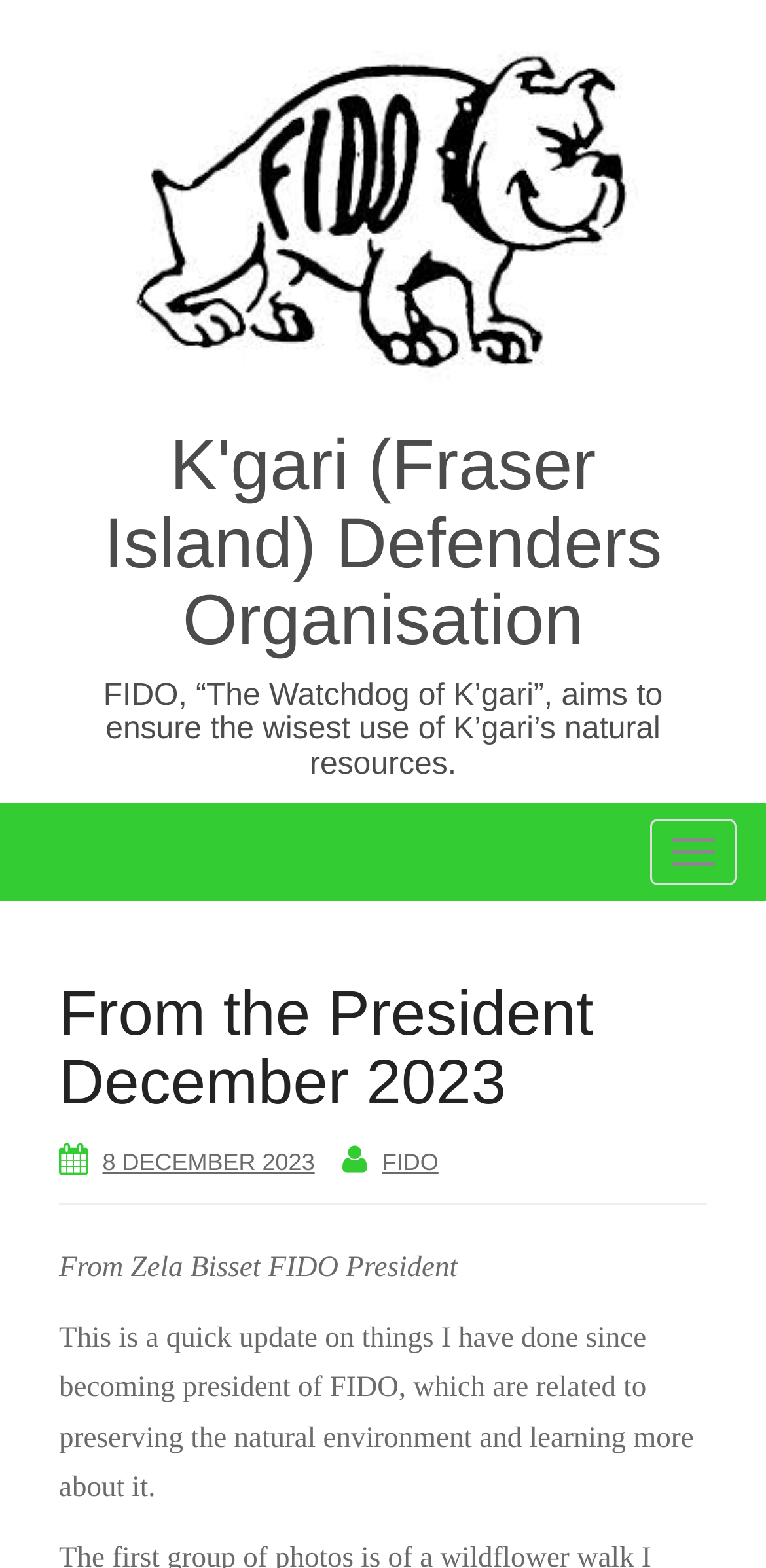What is the purpose of the button?
Please provide a full and detailed response to the question.

The purpose of the button can be inferred from the text 'Toggle navigation' which suggests that the button is used to toggle the navigation menu.